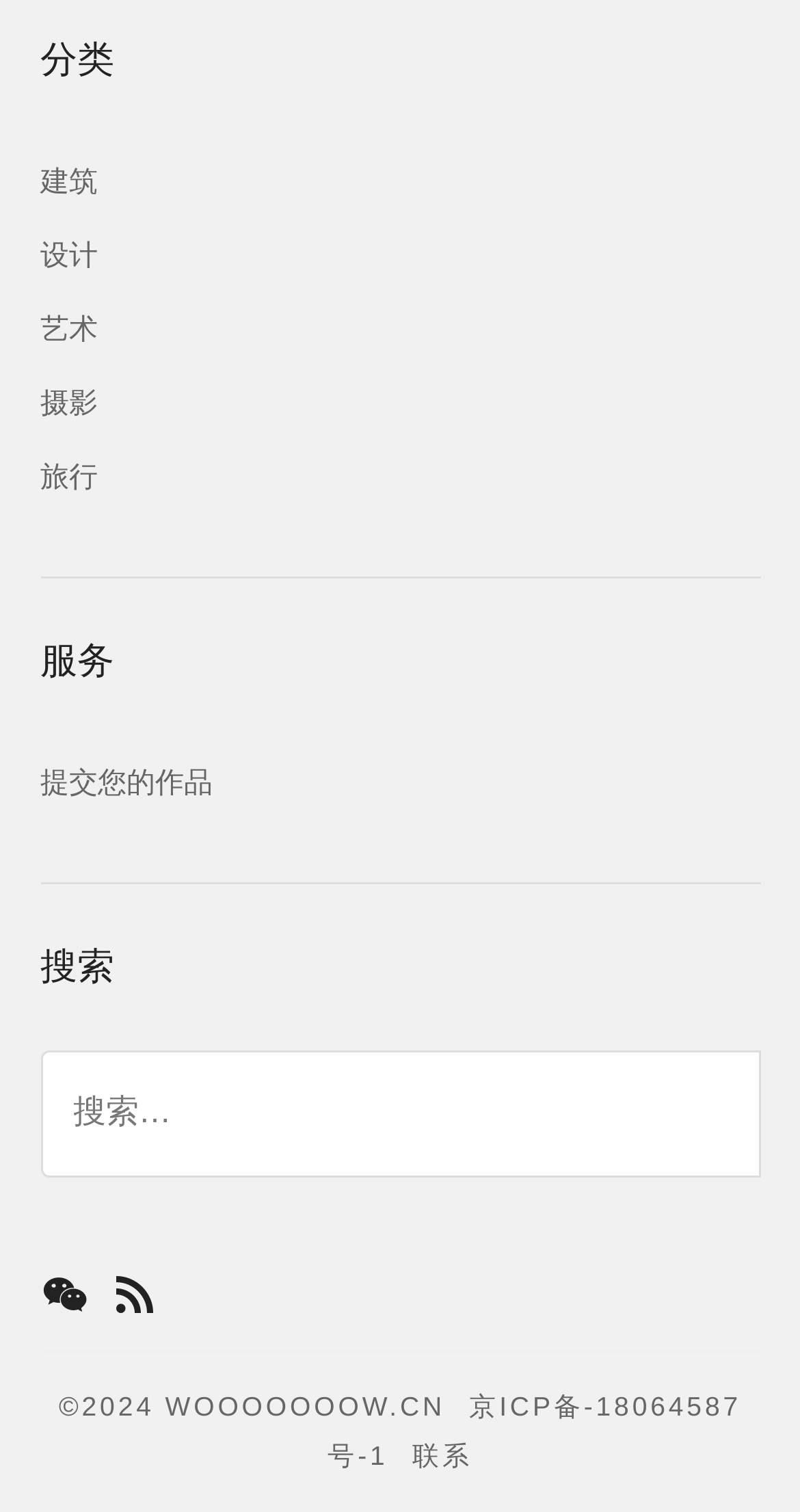Determine the bounding box coordinates of the section to be clicked to follow the instruction: "search for something". The coordinates should be given as four float numbers between 0 and 1, formatted as [left, top, right, bottom].

[0.05, 0.695, 0.95, 0.779]